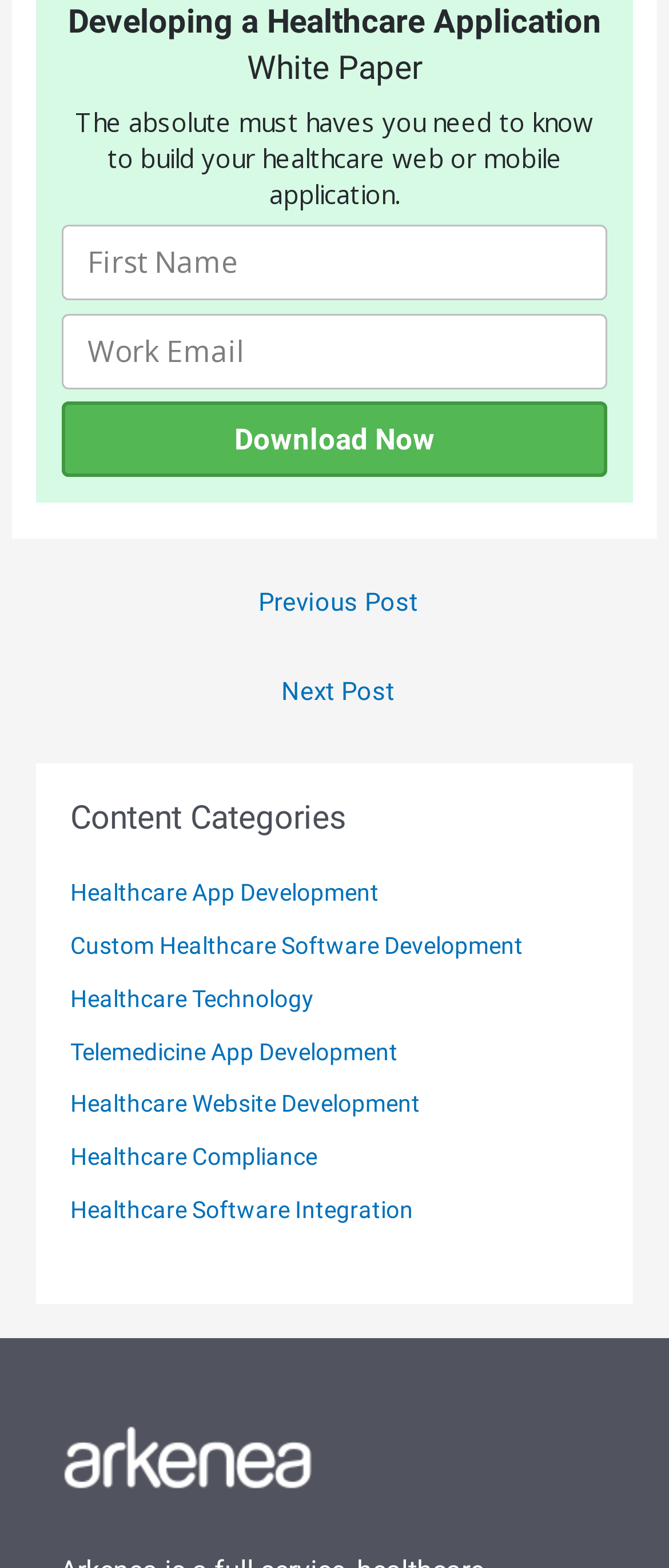What is the purpose of the 'Download Now' button?
Deliver a detailed and extensive answer to the question.

The 'Download Now' button is likely used to download the white paper, as it is located below the white paper title and description, and its text suggests an action to be taken.